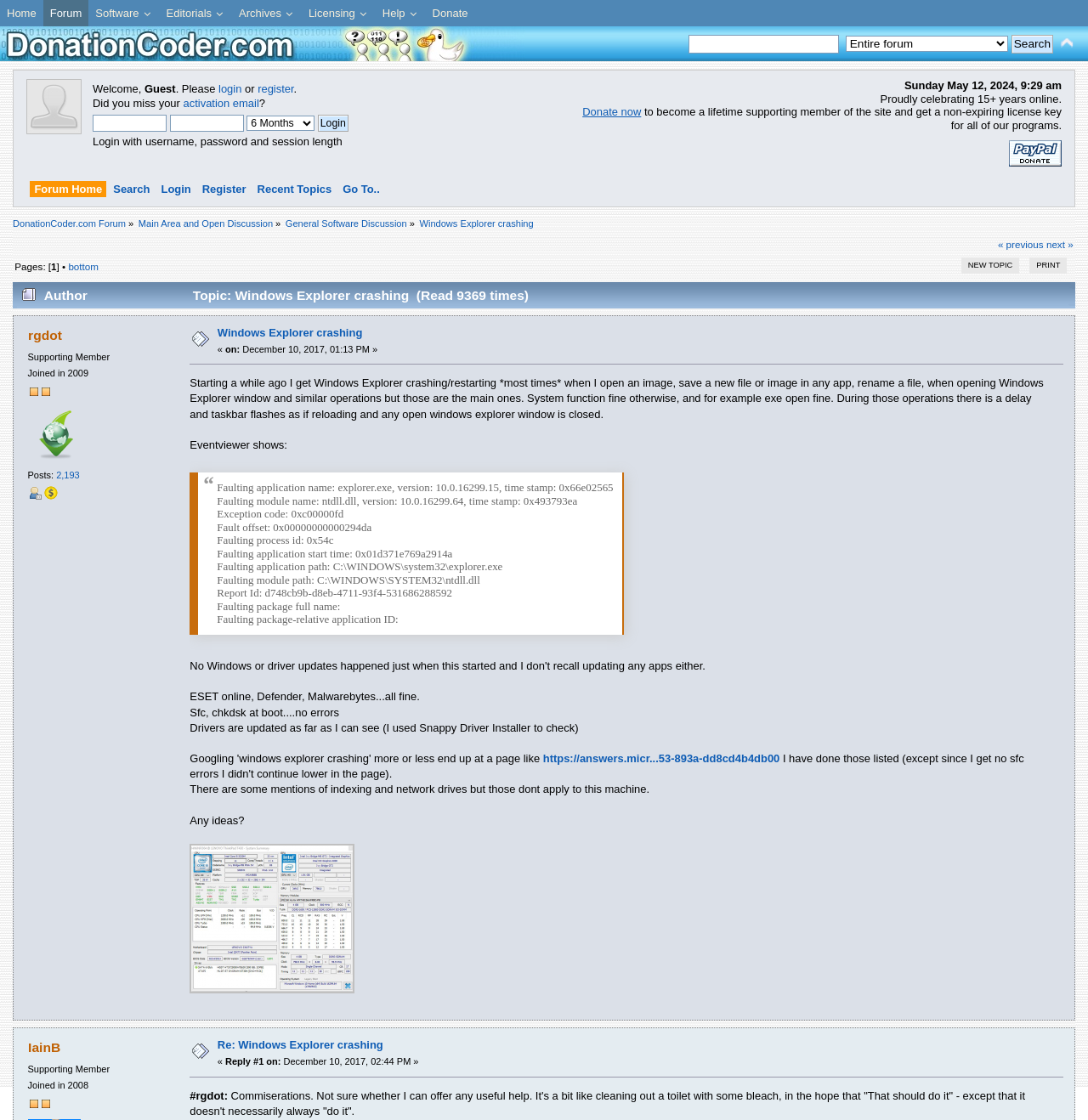Please identify the bounding box coordinates of where to click in order to follow the instruction: "Sign in with Facebook or Google".

None